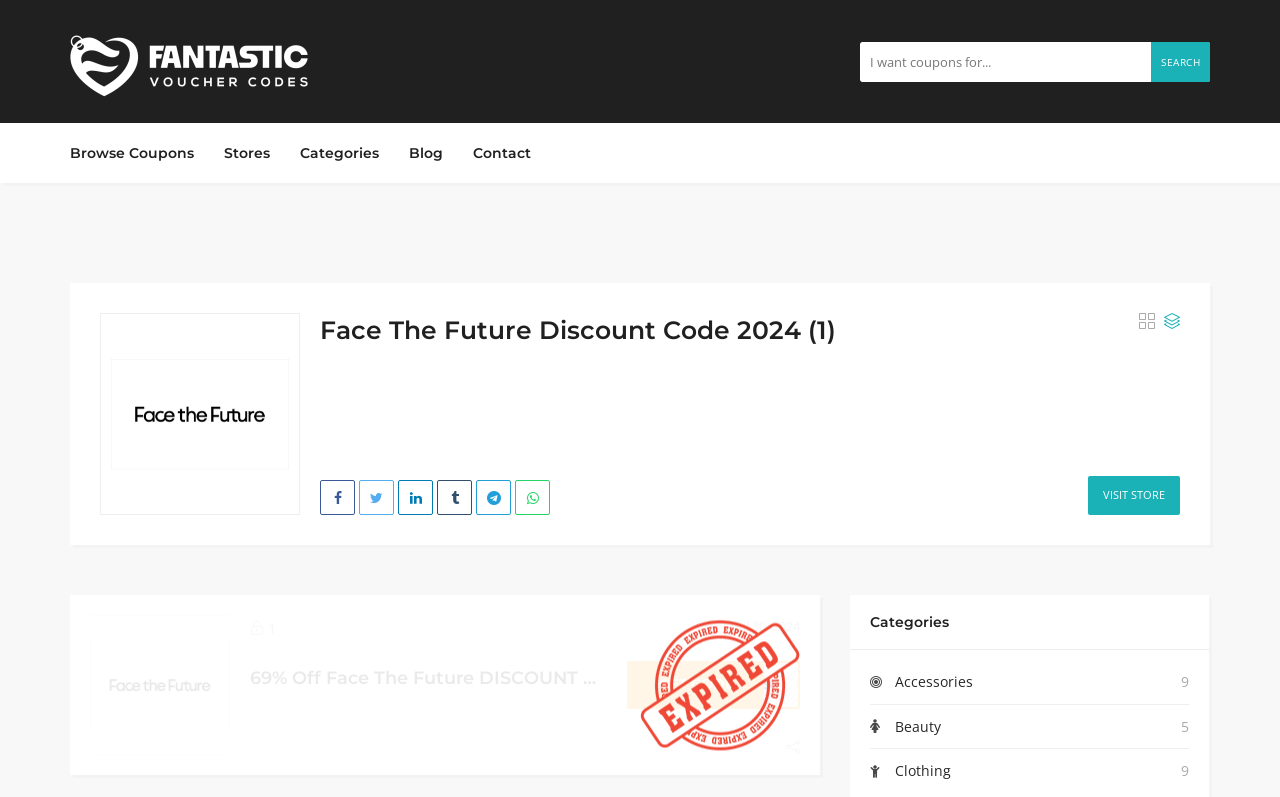Please specify the bounding box coordinates of the clickable region to carry out the following instruction: "View related posts". The coordinates should be four float numbers between 0 and 1, in the format [left, top, right, bottom].

None